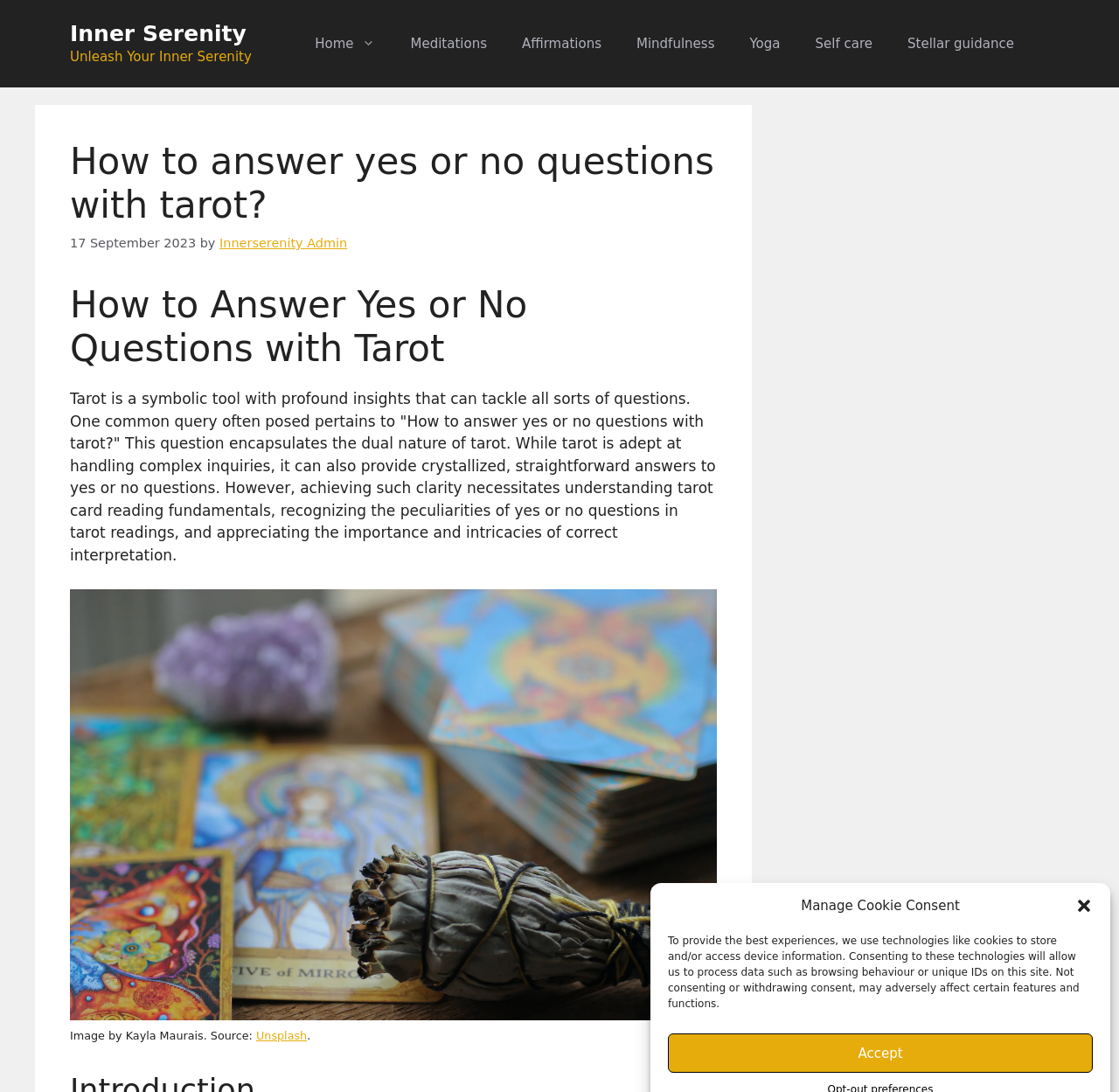Please determine the bounding box coordinates for the element that should be clicked to follow these instructions: "Visit the Inner Serenity homepage".

[0.062, 0.019, 0.22, 0.042]